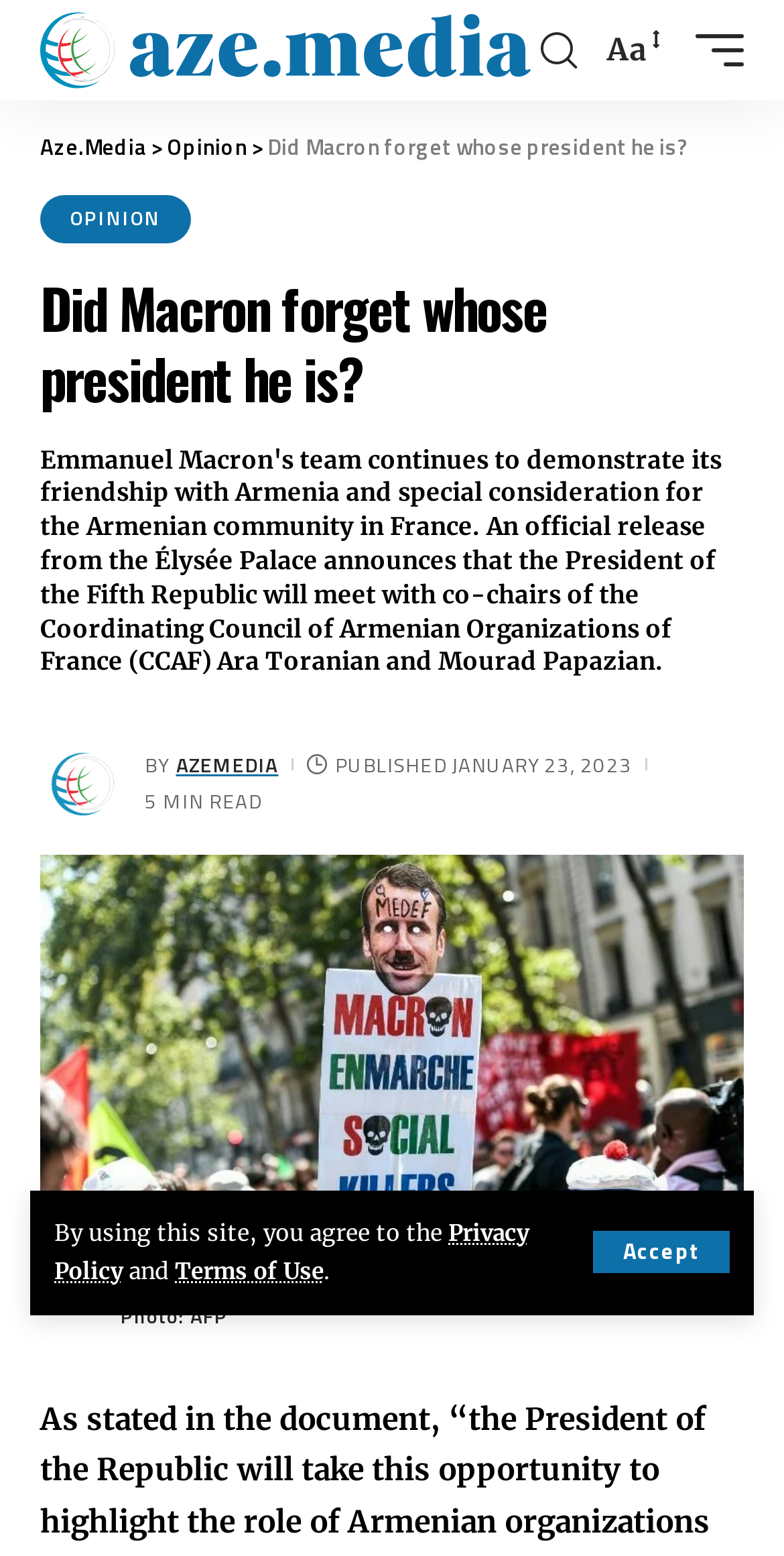Look at the image and write a detailed answer to the question: 
What is the estimated time to read the article?

The article mentions '5 MIN READ' at the bottom of the page, which indicates the estimated time to read the article.